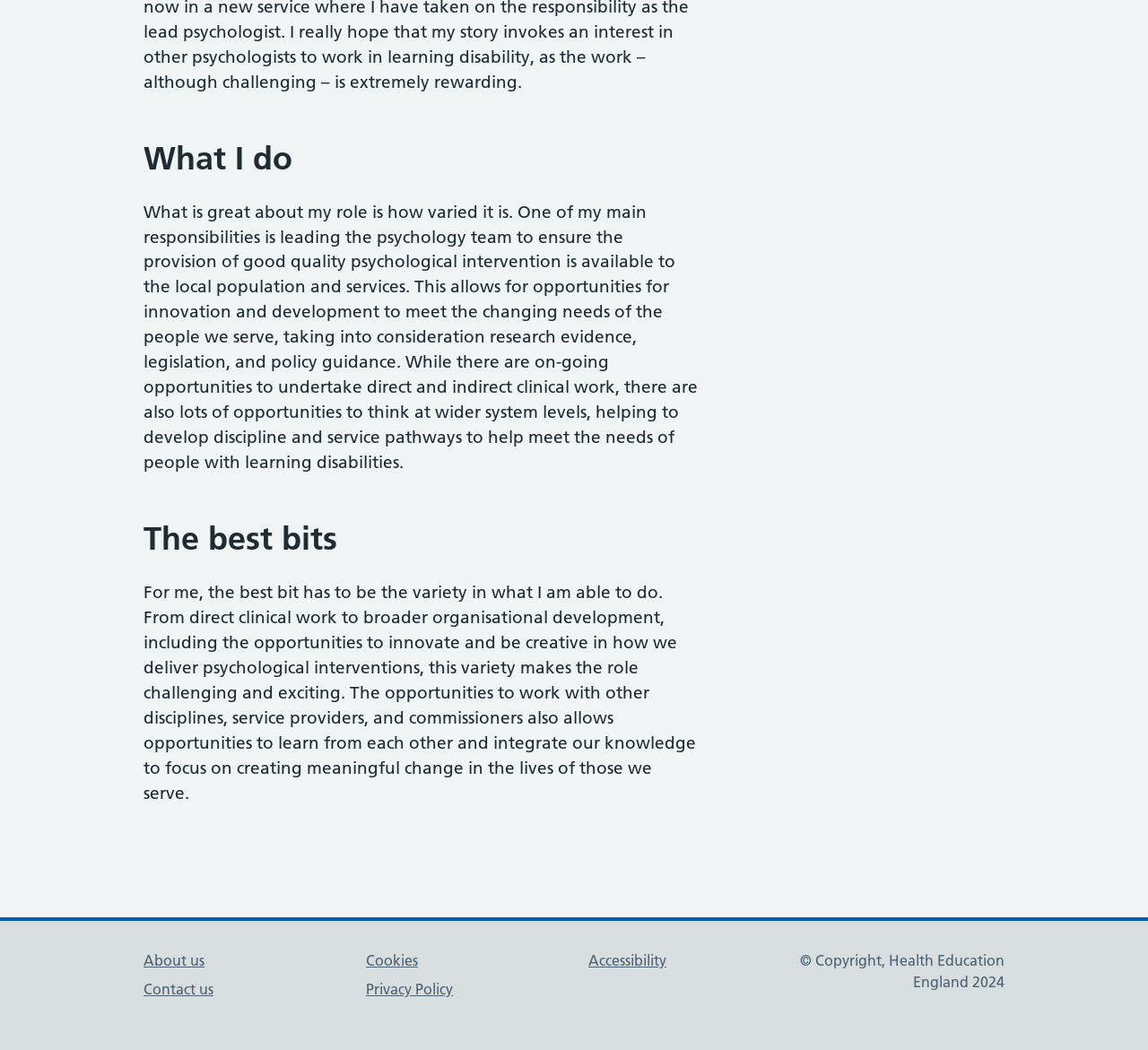Using the information in the image, give a comprehensive answer to the question: 
What is the organization's copyright year?

The copyright information is provided at the bottom of the webpage, stating '© Copyright, Health Education England 2024'.